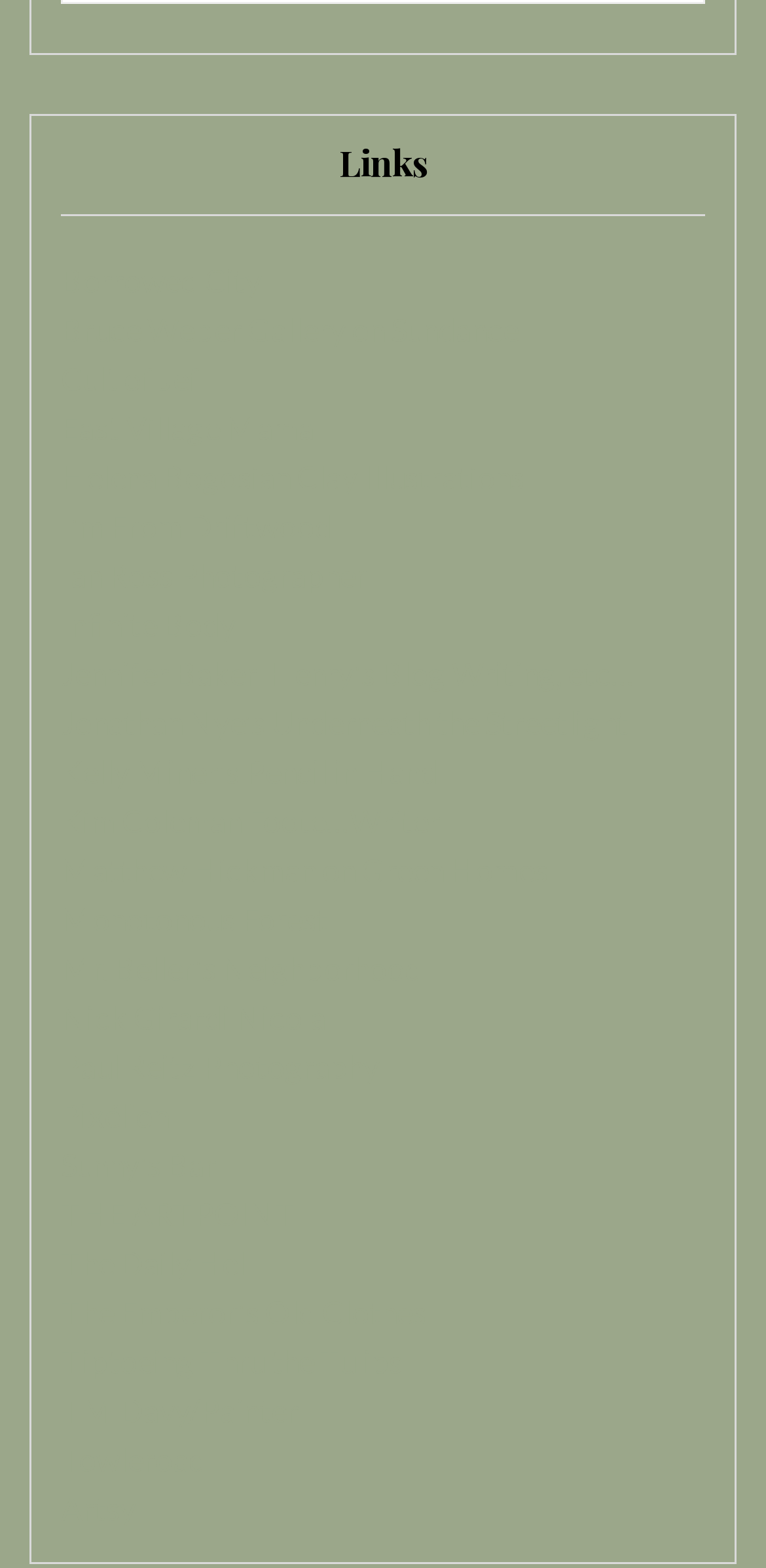Provide the bounding box coordinates of the section that needs to be clicked to accomplish the following instruction: "go to the Sunny's Bar website."

[0.079, 0.731, 0.282, 0.755]